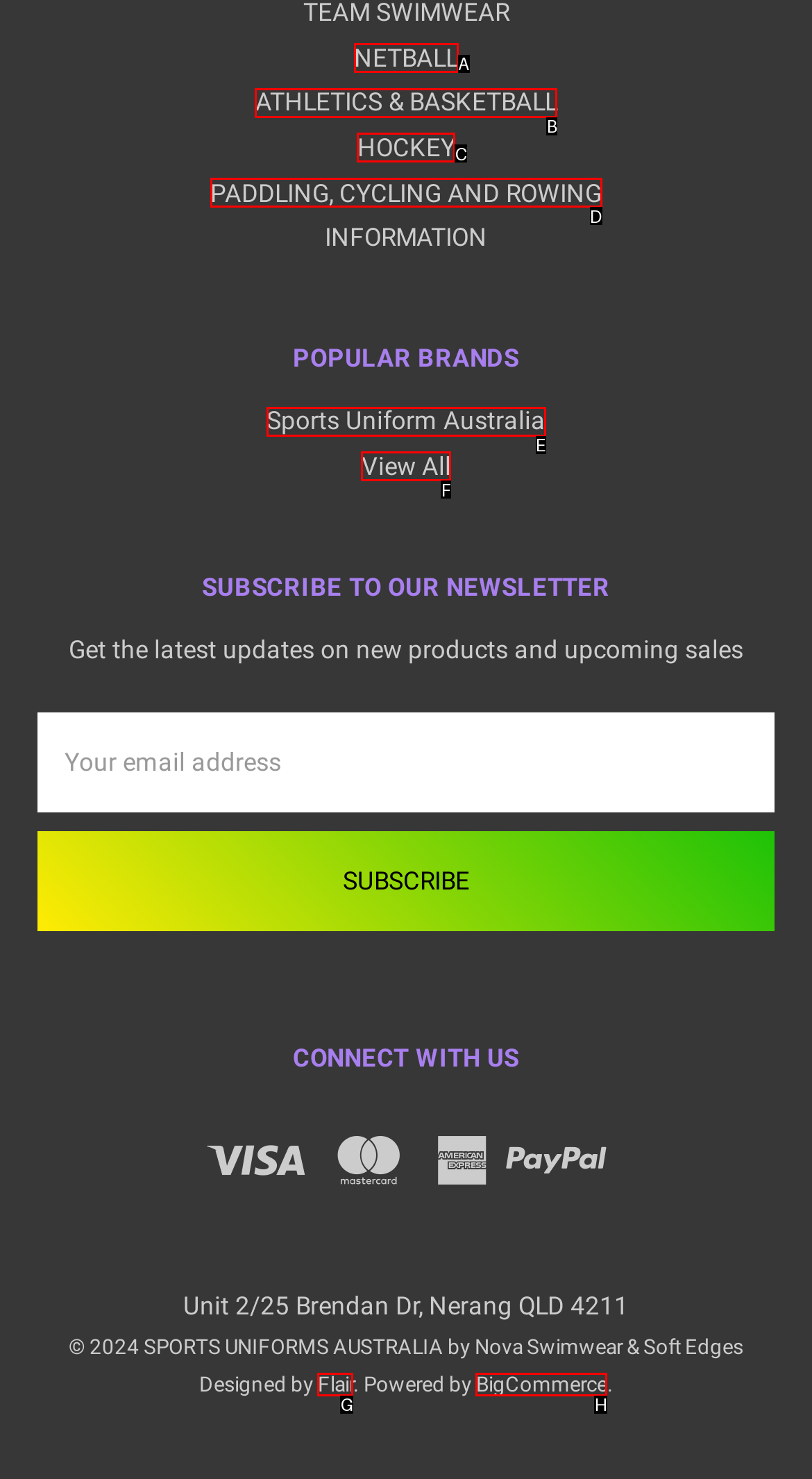Identify the HTML element that corresponds to the description: Flair Provide the letter of the matching option directly from the choices.

G